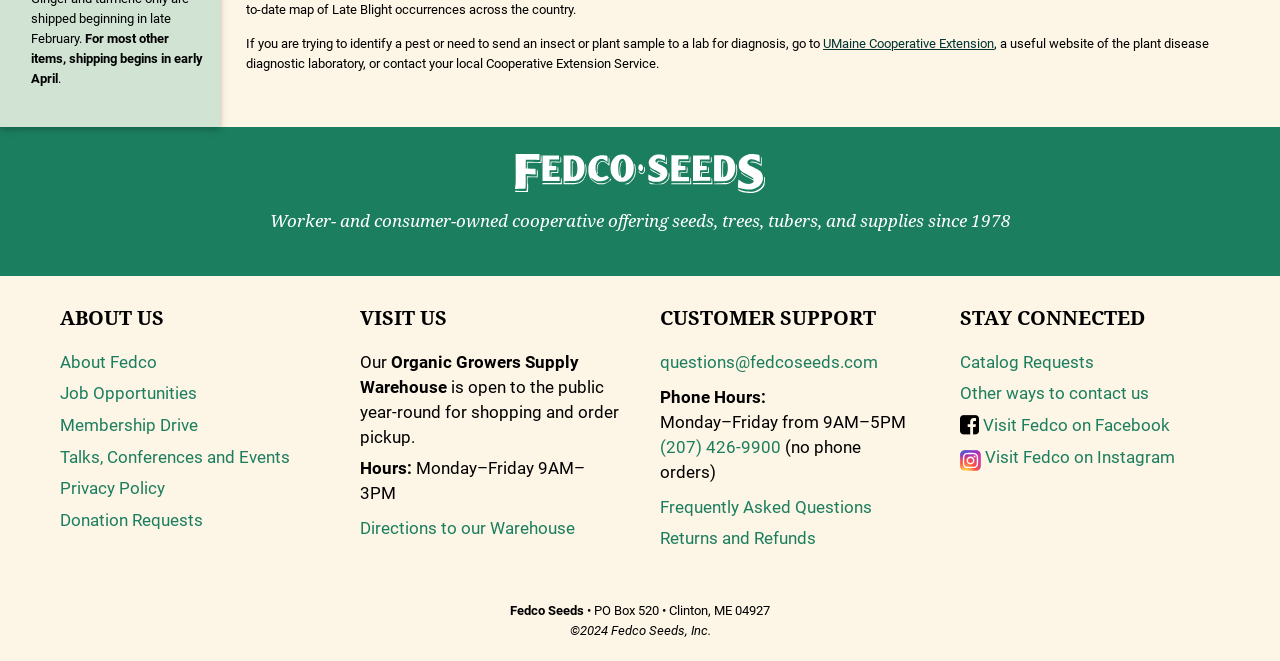For the element described, predict the bounding box coordinates as (top-left x, top-left y, bottom-right x, bottom-right y). All values should be between 0 and 1. Element description: Job Opportunities

[0.047, 0.581, 0.154, 0.61]